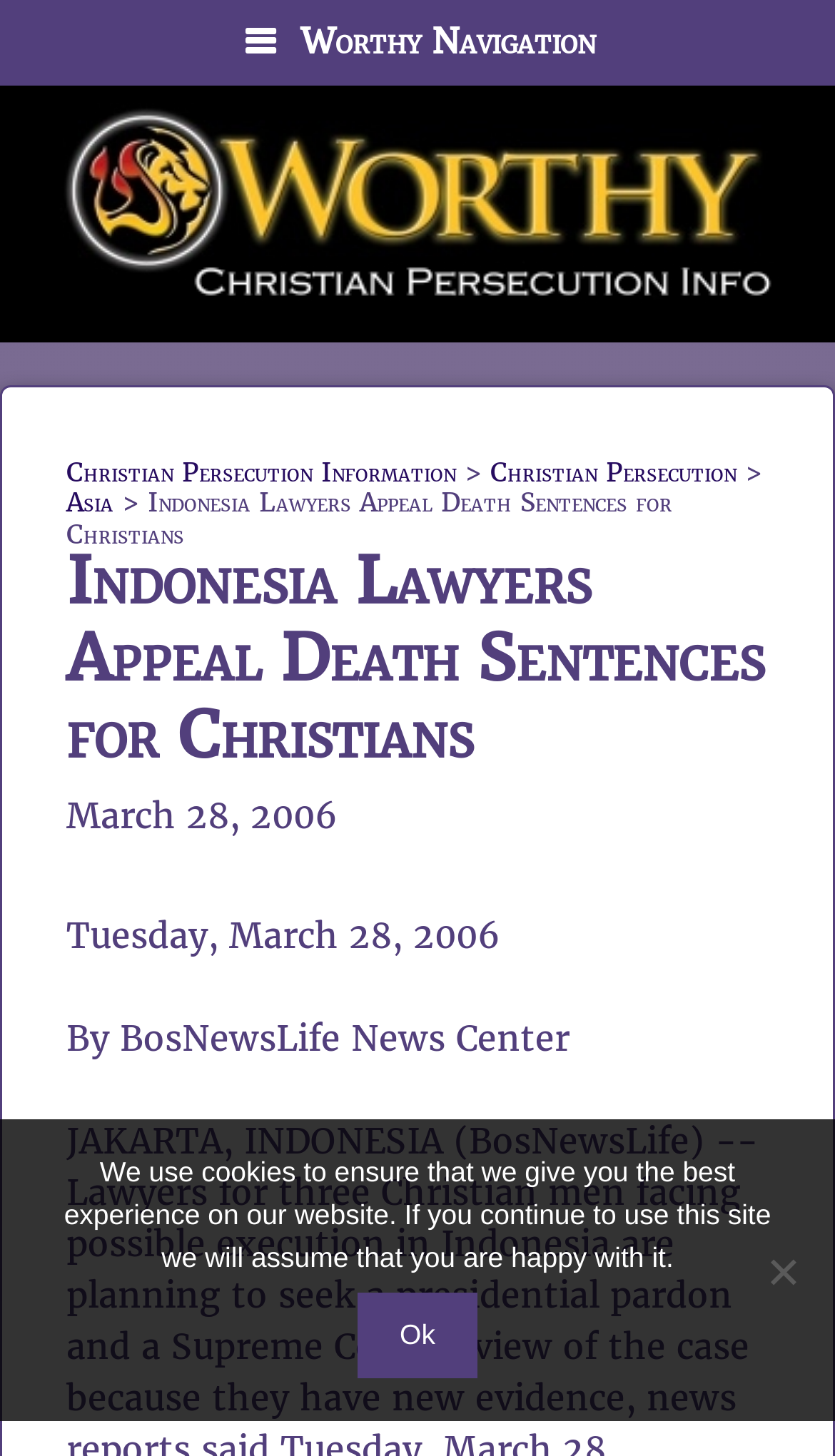What is the category of the article?
Please provide a single word or phrase answer based on the image.

Asia